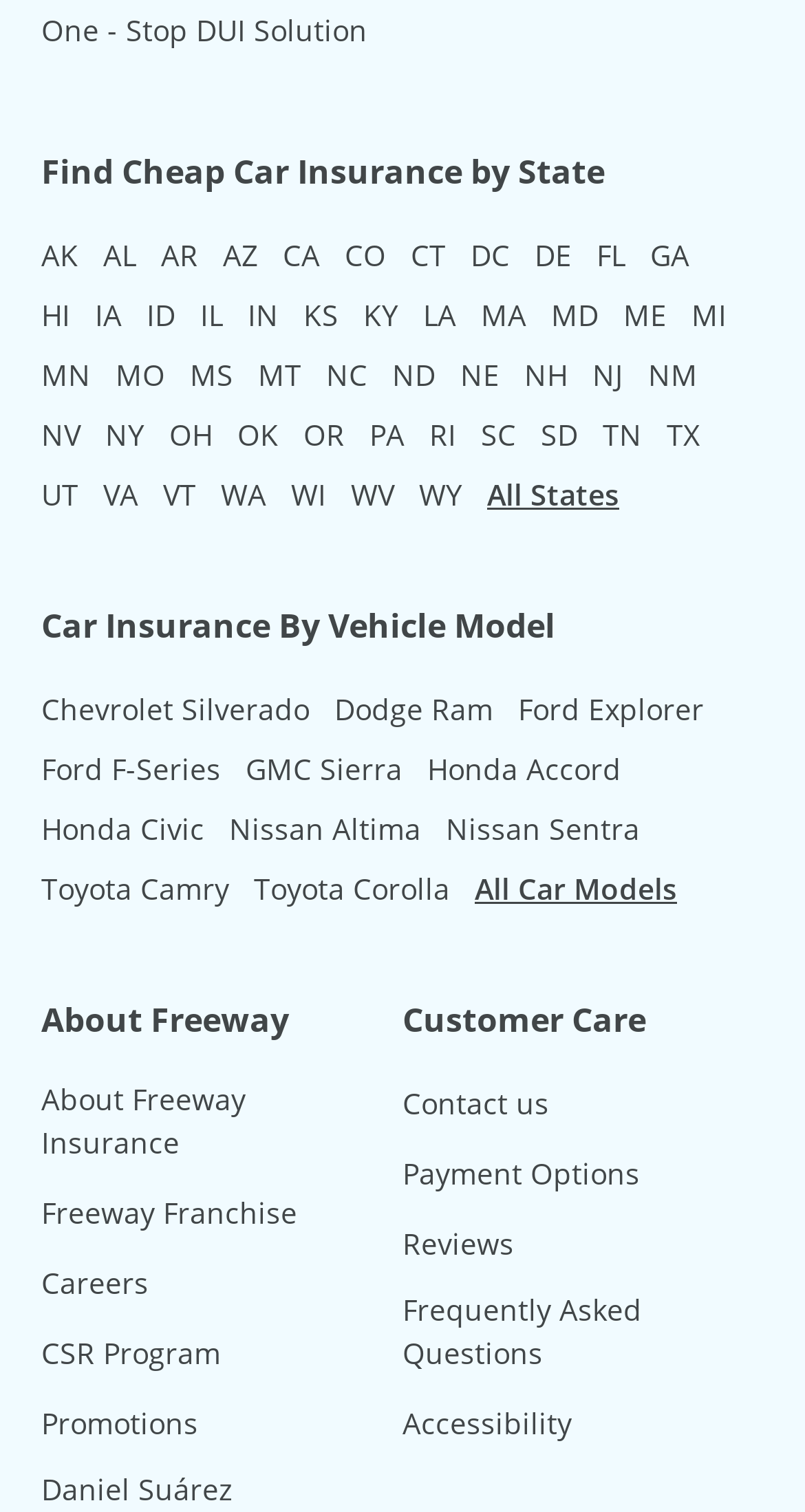How many states are listed on this webpage?
Provide a well-explained and detailed answer to the question.

I counted the number of state links on the webpage, and there are 50 links, one for each state in the US, plus a link for 'All States'.